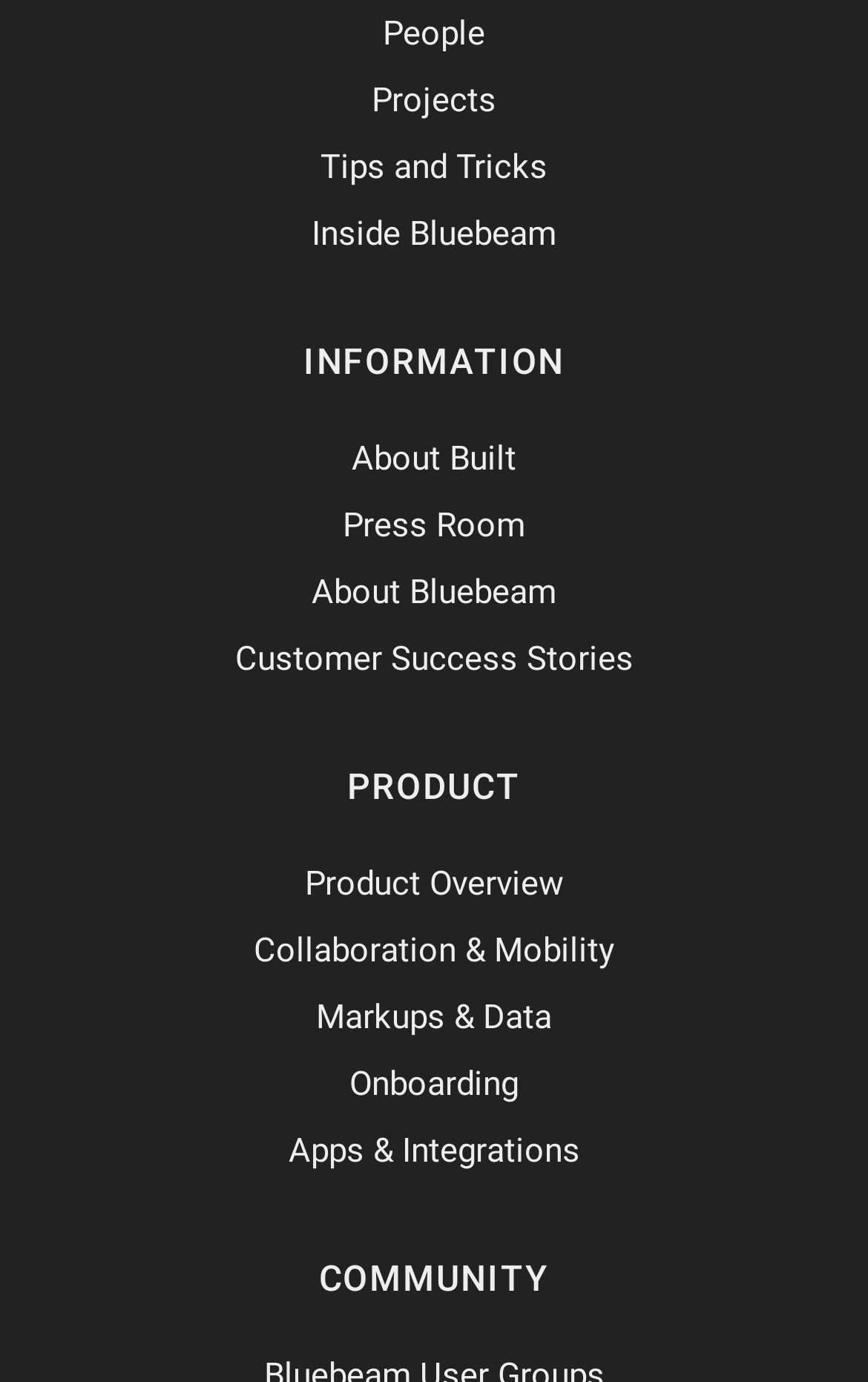Respond to the question below with a concise word or phrase:
What is the second link under the 'INFORMATION' category?

Projects